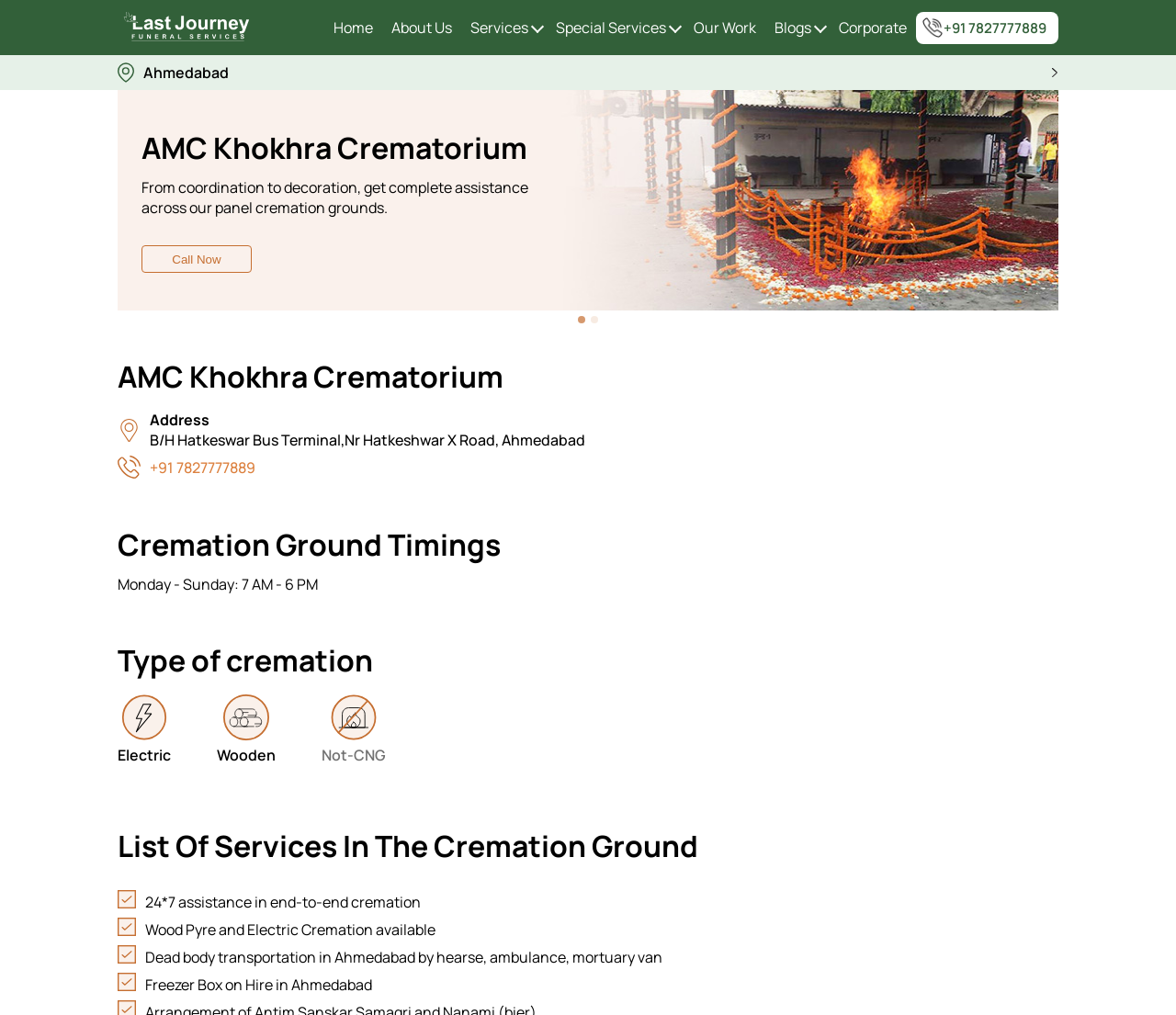Locate the bounding box coordinates of the element I should click to achieve the following instruction: "Click Home".

[0.284, 0.017, 0.317, 0.037]